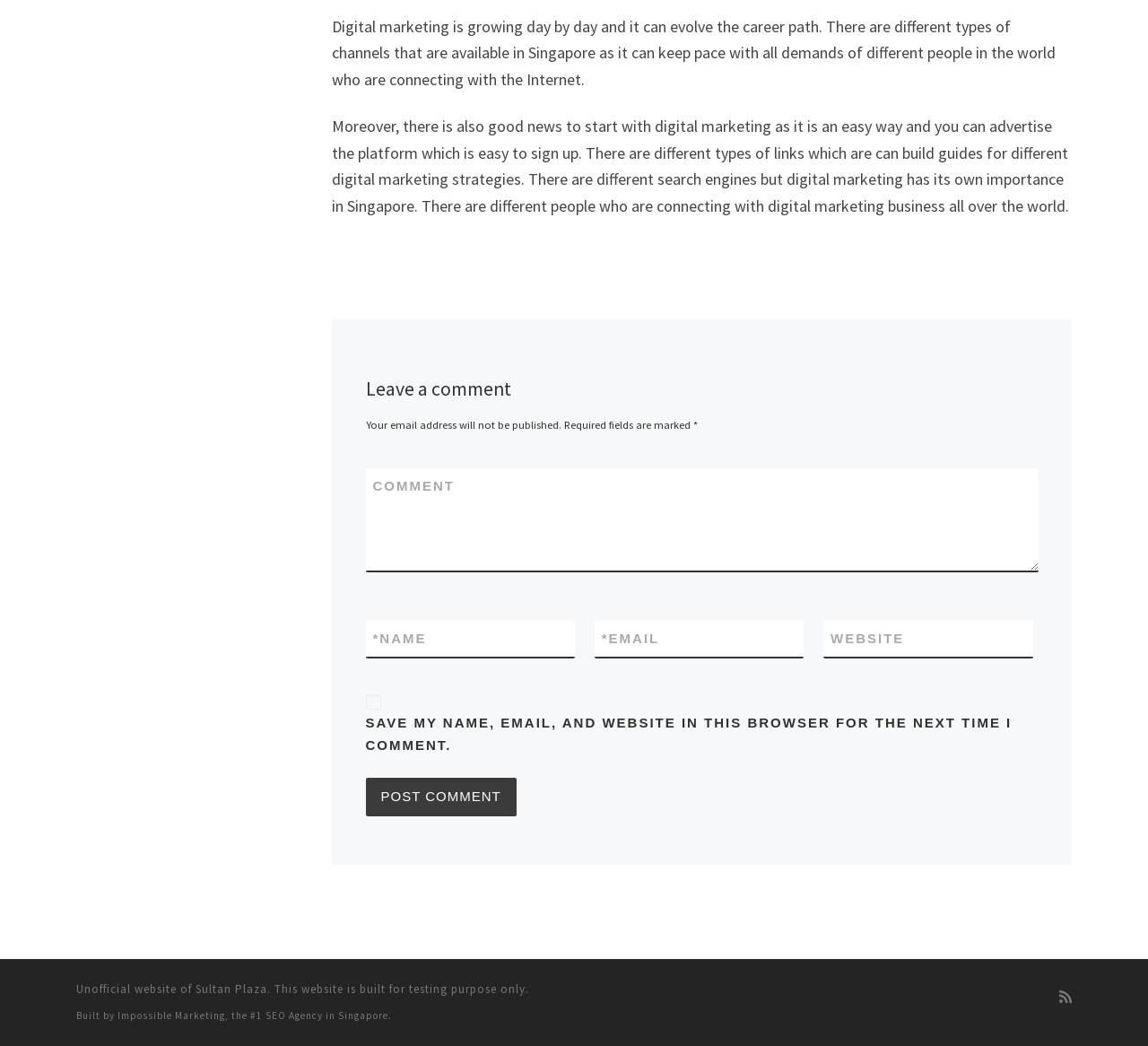Given the element description, predict the bounding box coordinates in the format (top-left x, top-left y, bottom-right x, bottom-right y). Make sure all values are between 0 and 1. Here is the element description: SEO Agency in Singapore

[0.231, 0.965, 0.338, 0.977]